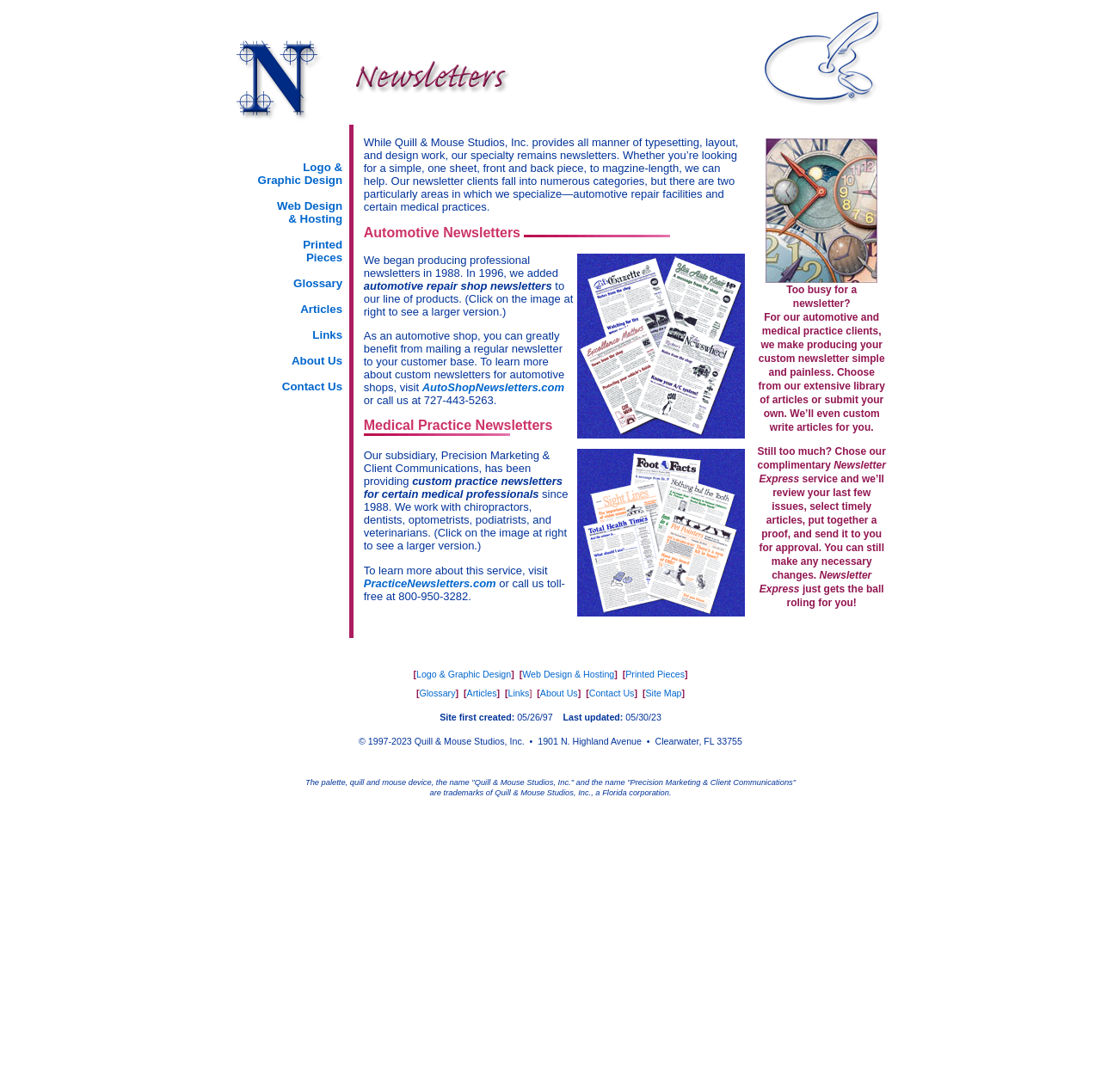Create a detailed description of the webpage's content and layout.

This webpage is about Quill & Mouse Studios, Inc., a company that specializes in creating newsletters for various industries, particularly automotive repair facilities and medical practices. 

At the top of the page, there is a logo and a navigation menu with links to different sections of the website, including Logo & Graphic Design, Web Design & Hosting, Printed Pieces, Glossary, Articles, Links, About Us, and Contact Us.

Below the navigation menu, there is a brief introduction to the company's services, highlighting their expertise in creating newsletters for automotive shops and medical professionals. The text explains the benefits of mailing regular newsletters to customers and provides links to learn more about custom newsletters for automotive shops and medical practices.

On the right side of the page, there are two images, one related to automotive newsletters and the other related to medical practice newsletters. 

Further down the page, there is a section that explains how the company makes producing custom newsletters simple and painless for their clients. This section also mentions their complimentary Newsletter Express service, which reviews clients' last few issues, selects timely articles, and sends a proof for approval.

At the bottom of the page, there is a footer section that includes copyright information, the company's address, and a statement about their trademarks.